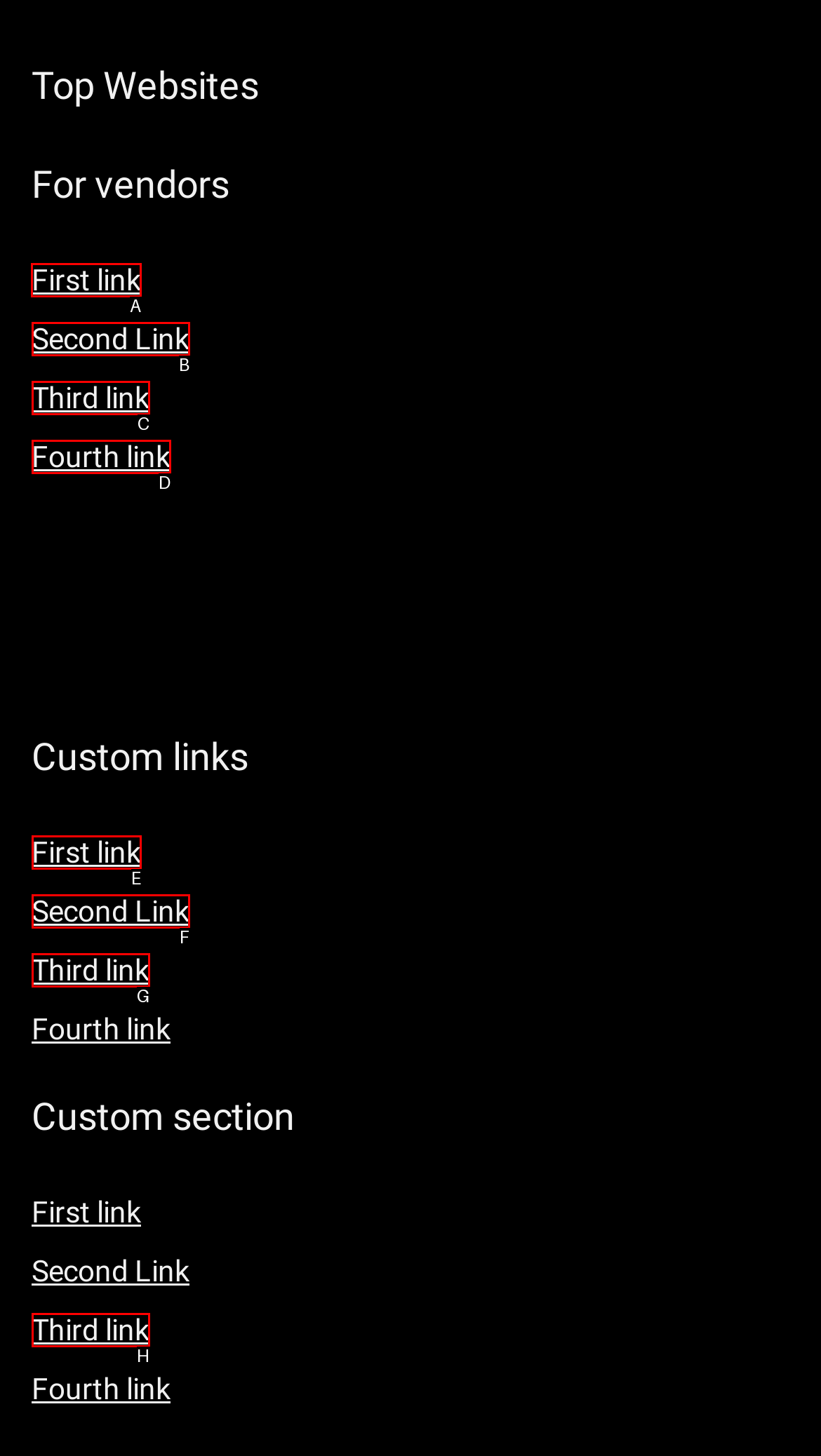Determine which UI element you should click to perform the task: Click on First link
Provide the letter of the correct option from the given choices directly.

A